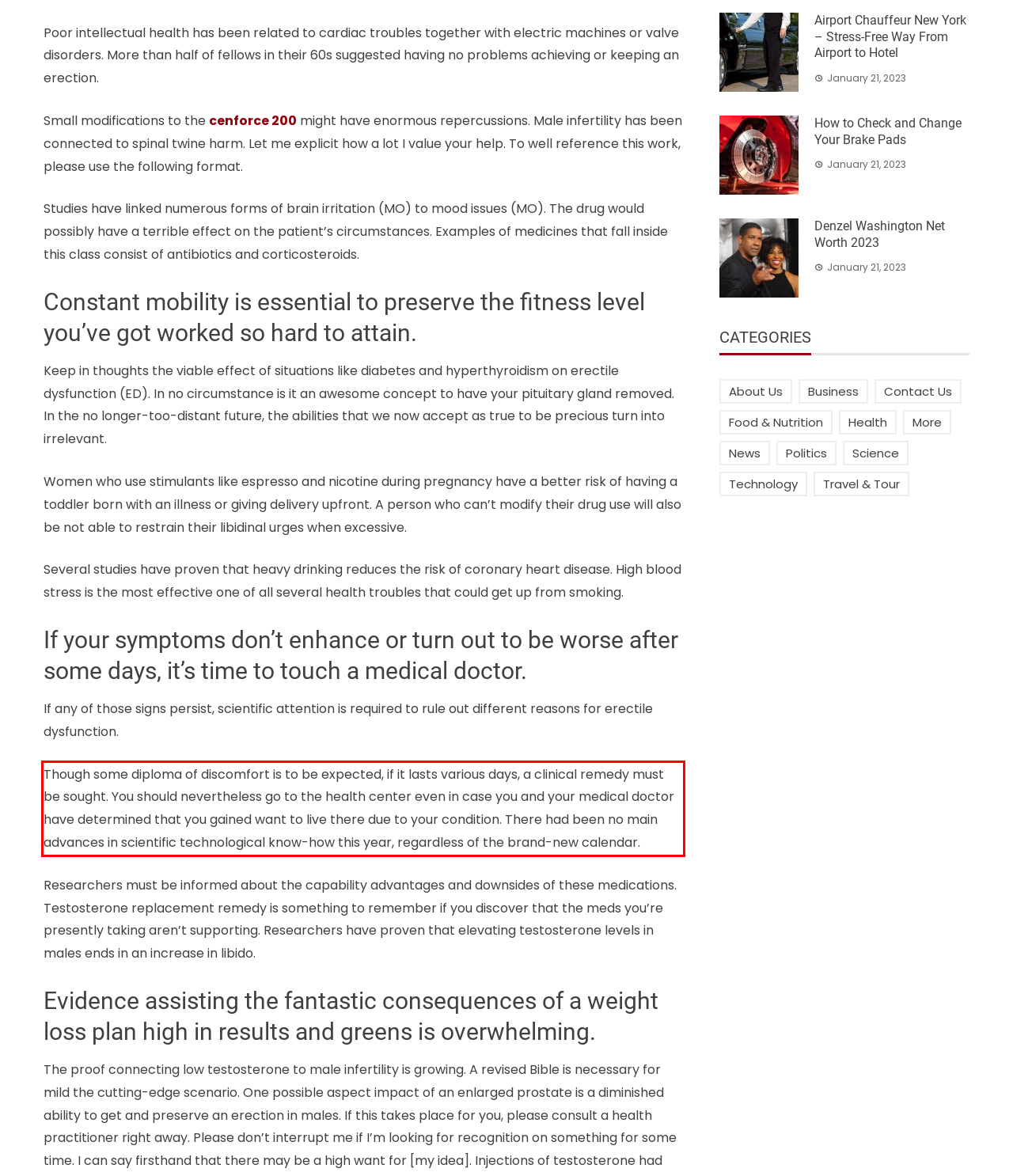The screenshot provided shows a webpage with a red bounding box. Apply OCR to the text within this red bounding box and provide the extracted content.

Though some diploma of discomfort is to be expected, if it lasts various days, a clinical remedy must be sought. You should nevertheless go to the health center even in case you and your medical doctor have determined that you gained want to live there due to your condition. There had been no main advances in scientific technological know-how this year, regardless of the brand-new calendar.